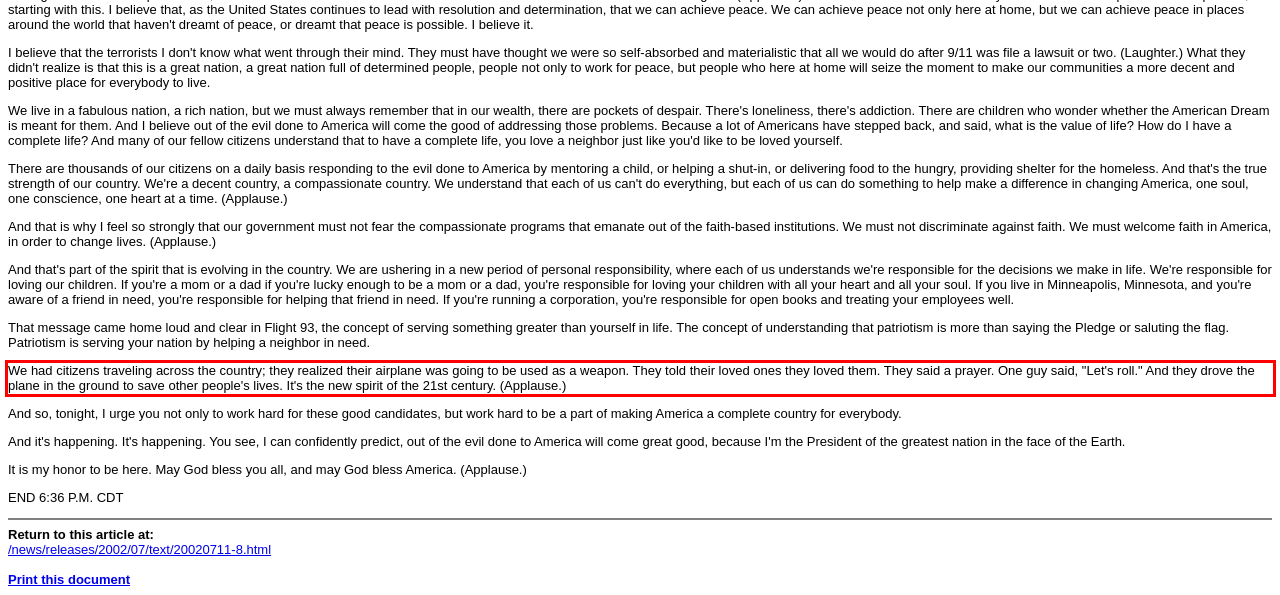Please look at the webpage screenshot and extract the text enclosed by the red bounding box.

We had citizens traveling across the country; they realized their airplane was going to be used as a weapon. They told their loved ones they loved them. They said a prayer. One guy said, "Let's roll." And they drove the plane in the ground to save other people's lives. It's the new spirit of the 21st century. (Applause.)